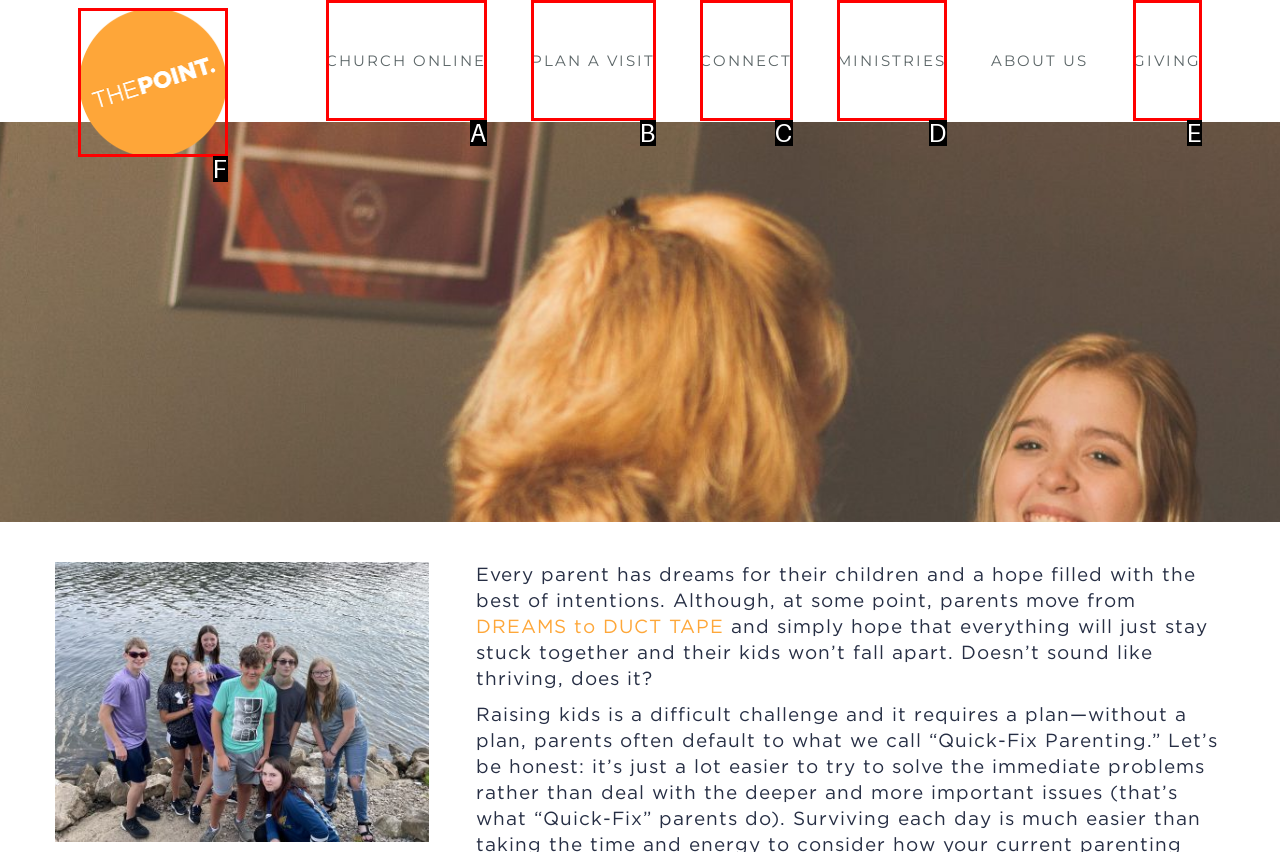Given the description: Plan a Visit, determine the corresponding lettered UI element.
Answer with the letter of the selected option.

B